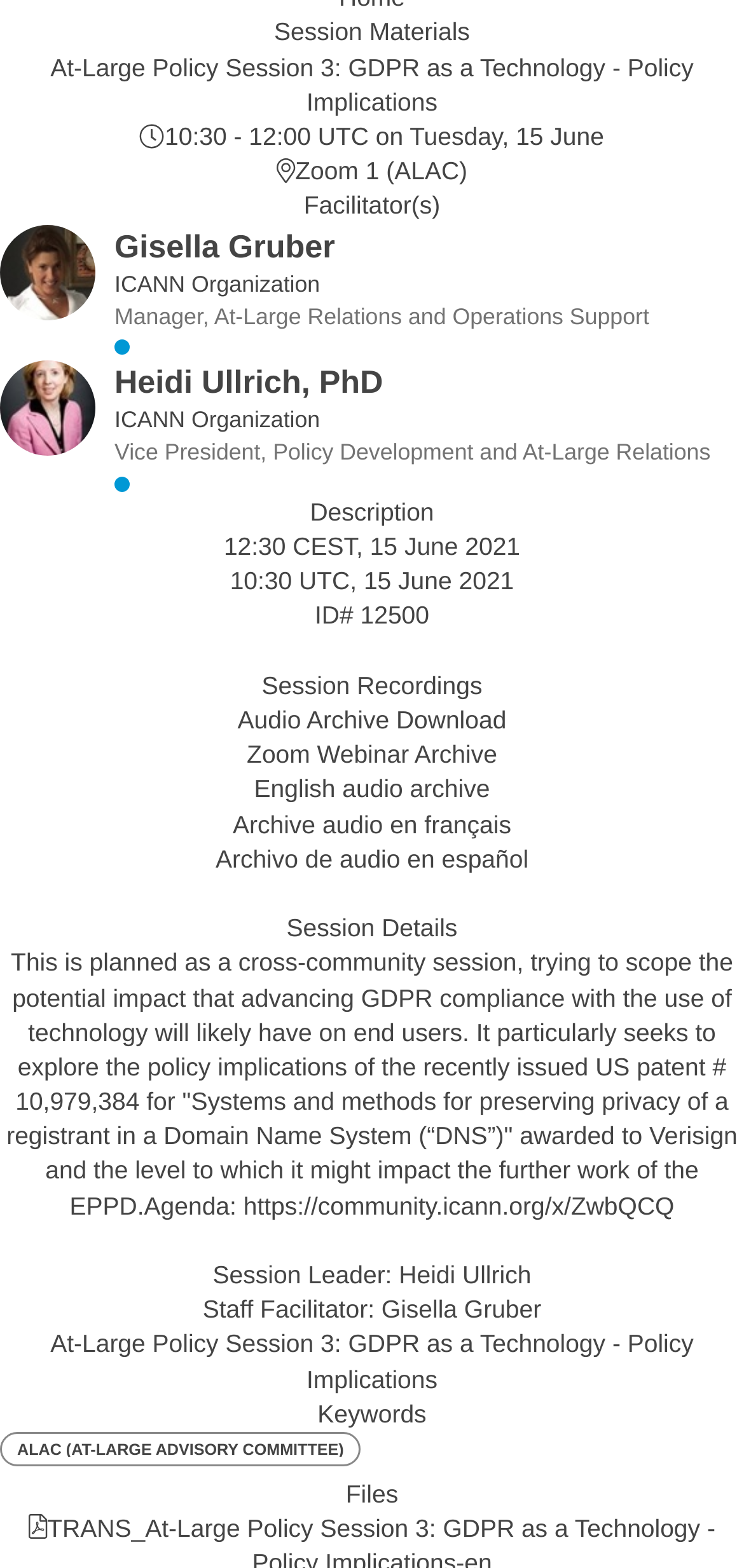Can you find the bounding box coordinates for the element to click on to achieve the instruction: "Open Zoom 1 (ALAC)"?

[0.397, 0.1, 0.628, 0.118]